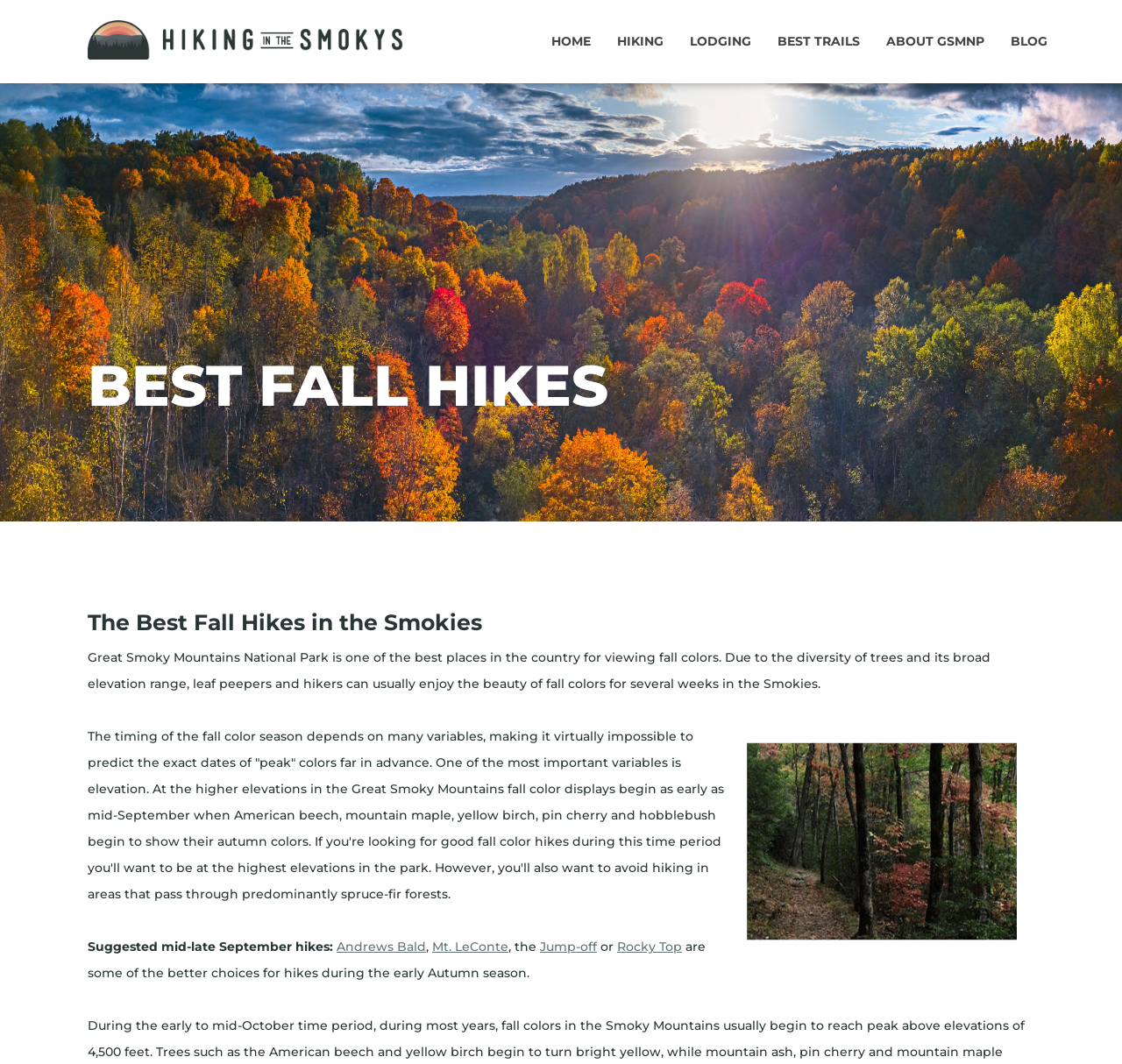Find the bounding box coordinates of the element's region that should be clicked in order to follow the given instruction: "Learn about the Mt. LeConte hike". The coordinates should consist of four float numbers between 0 and 1, i.e., [left, top, right, bottom].

[0.385, 0.882, 0.453, 0.897]